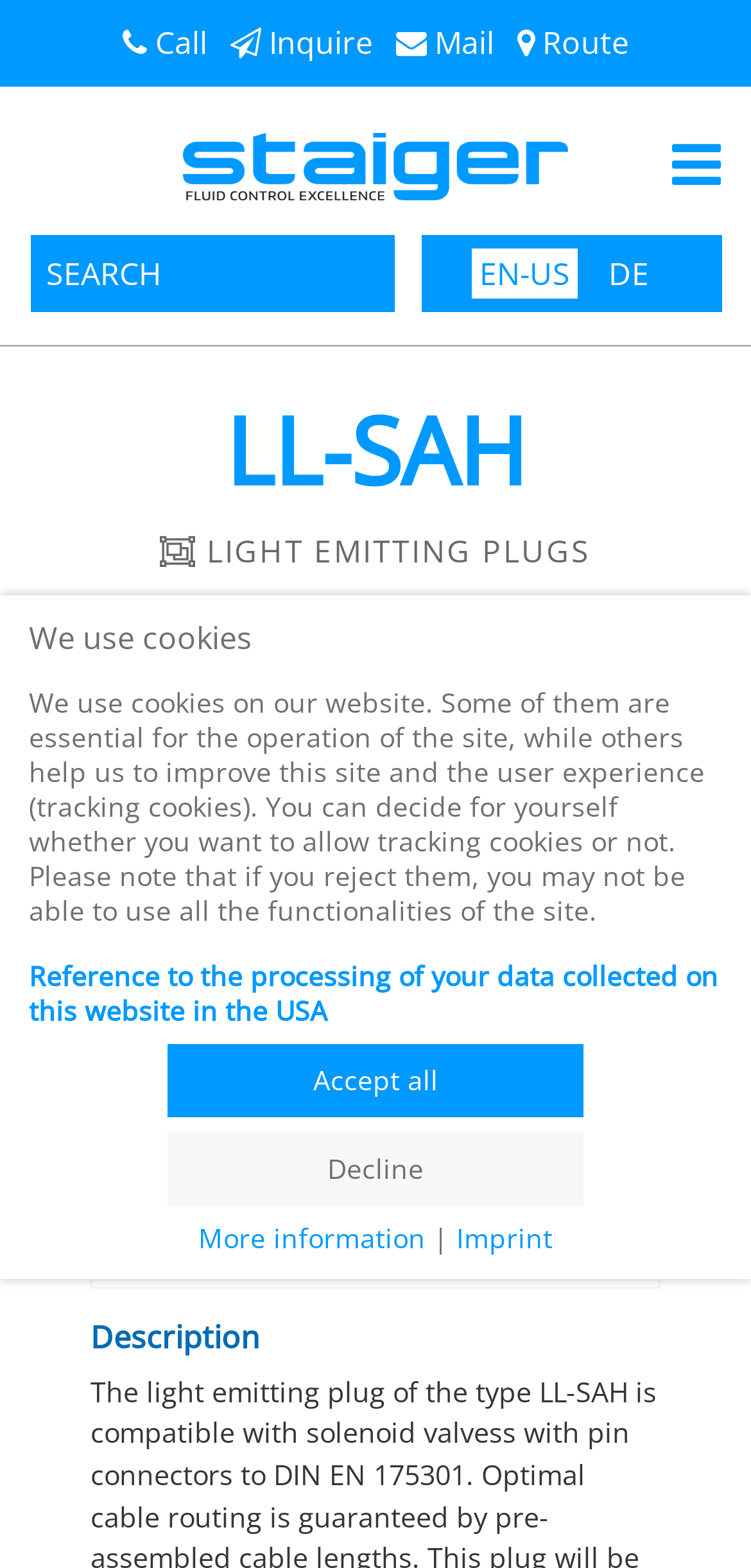Respond to the following query with just one word or a short phrase: 
What type of products does the company offer?

Light emitting plugs